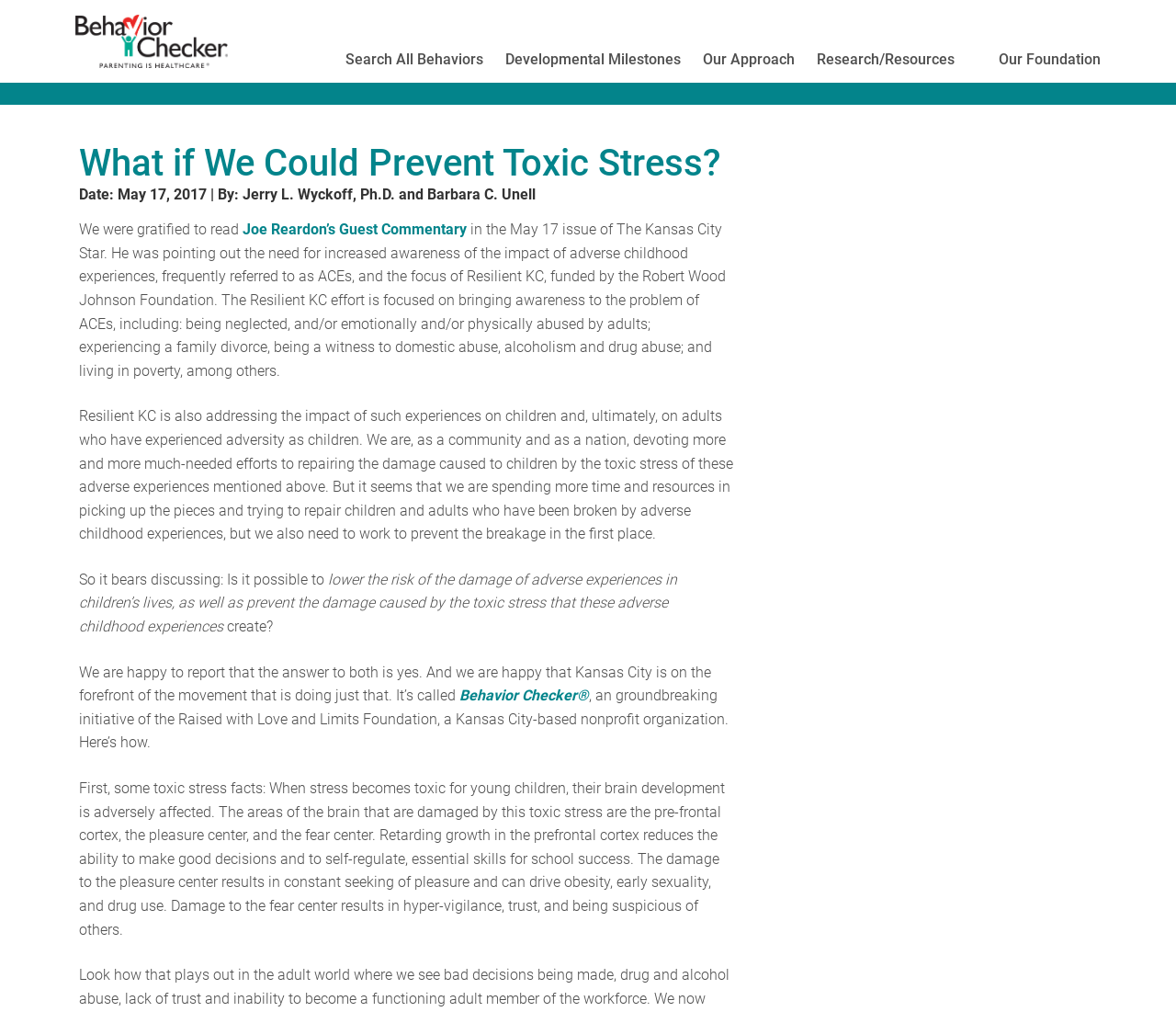Please identify the bounding box coordinates of the element that needs to be clicked to perform the following instruction: "Read the 'What if We Could Prevent Toxic Stress?' heading".

[0.067, 0.14, 0.625, 0.183]